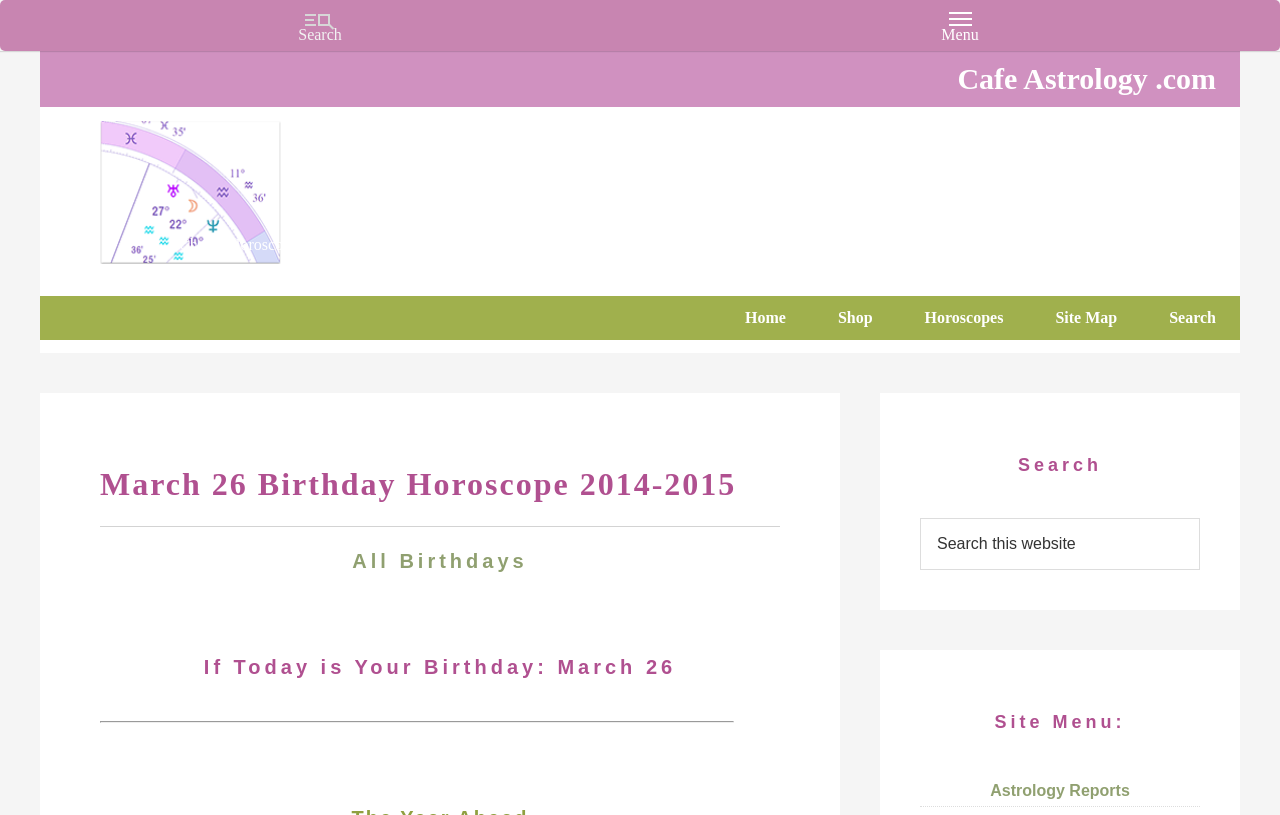What can be searched on this webpage? Based on the screenshot, please respond with a single word or phrase.

This website